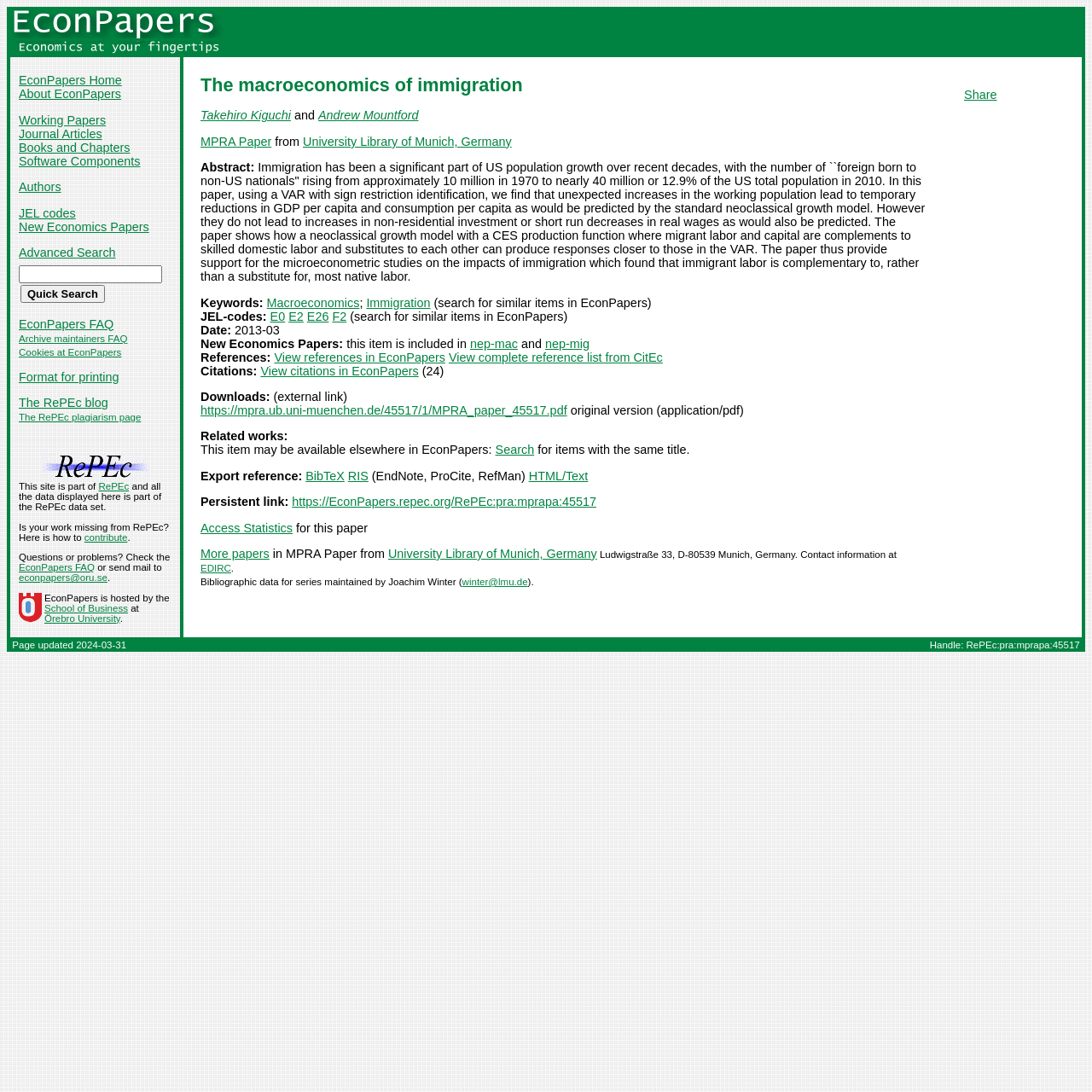What is the JEL code of the paper?
Answer the question with as much detail as possible.

I found the JEL codes of the paper by looking at the section below the abstract, where it is written 'JEL-codes: E0 E2 E26 F2'.